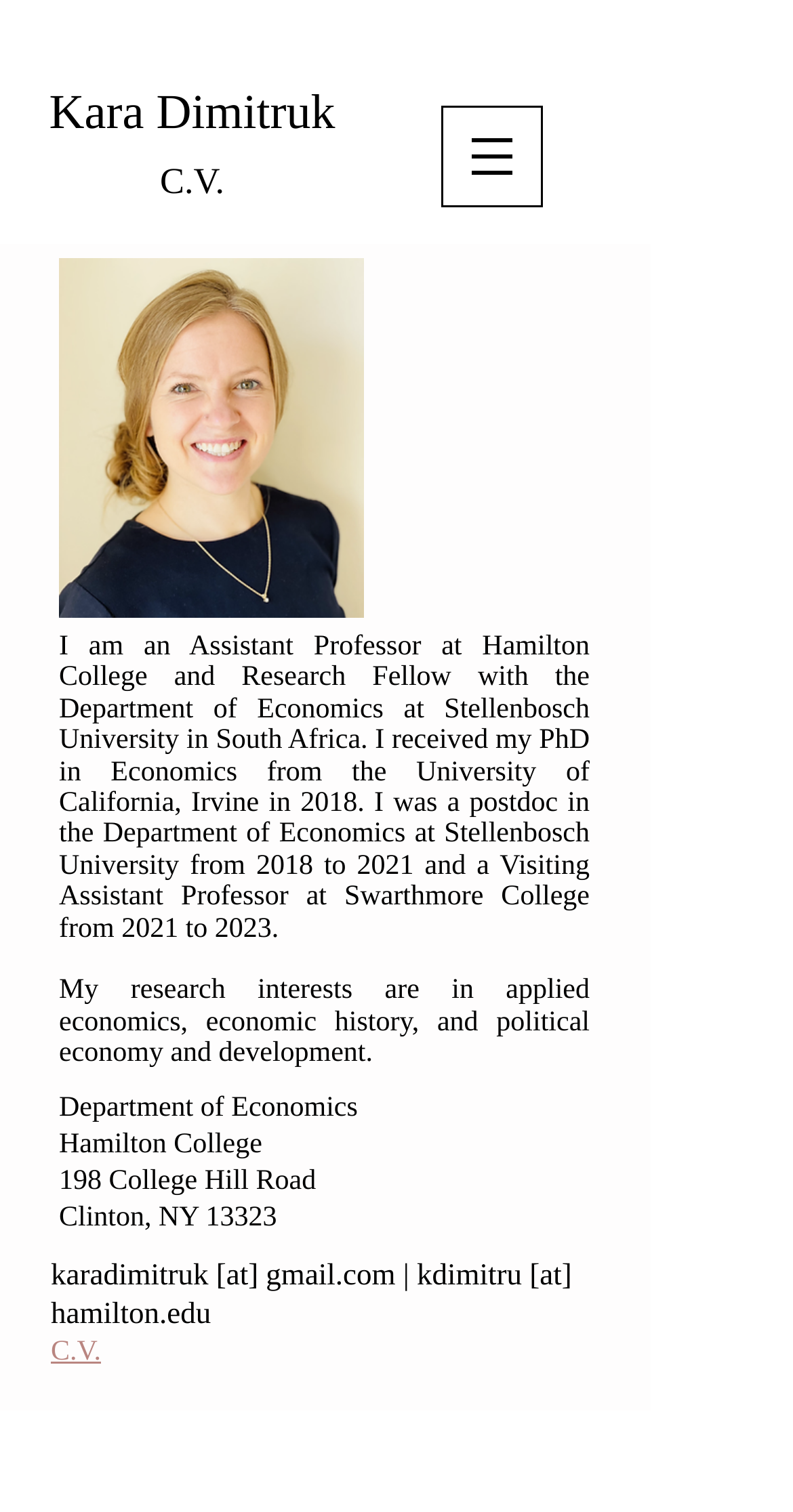Where is Hamilton College located?
Please give a well-detailed answer to the question.

According to the webpage, Hamilton College is located at 198 College Hill Road, Clinton, NY 13323, as mentioned in the StaticText elements with the addresses.